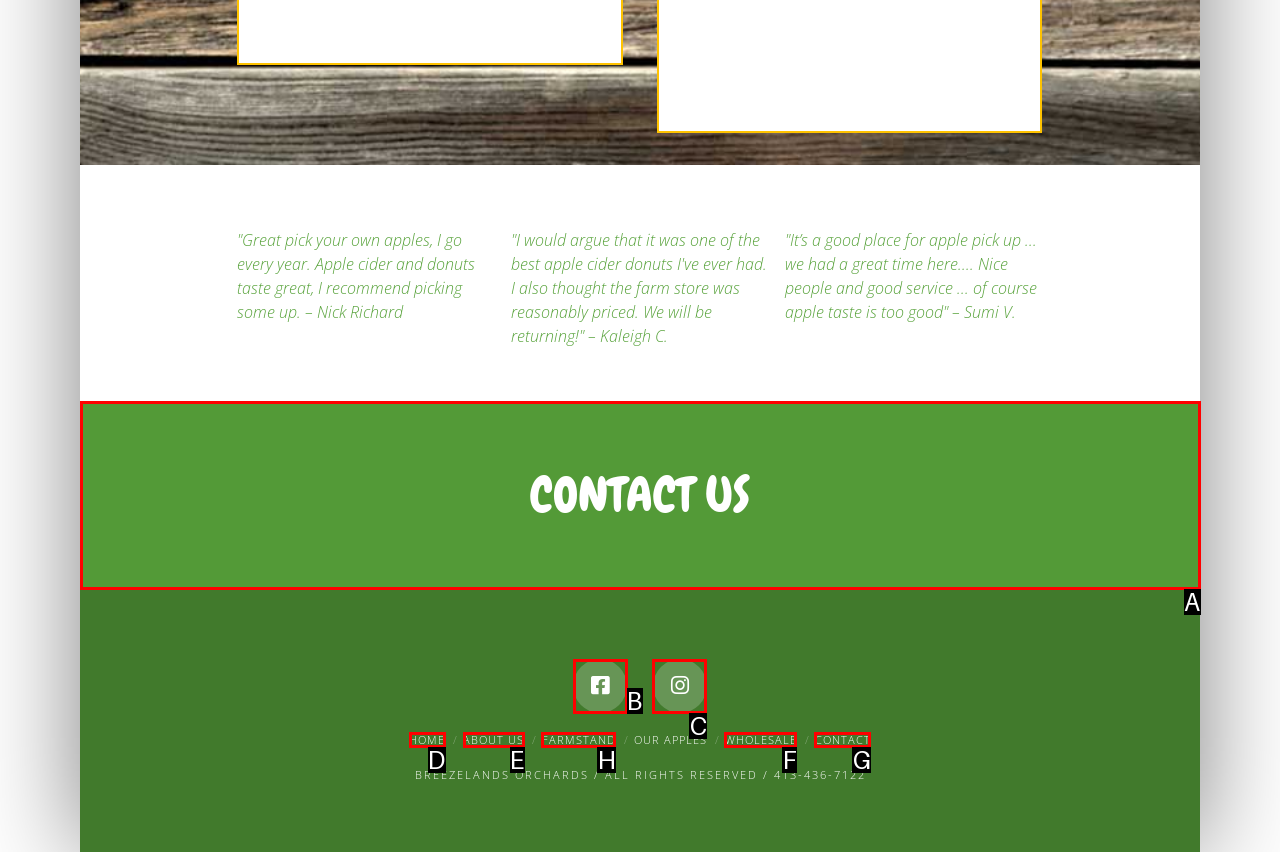Select the letter of the option that should be clicked to achieve the specified task: view FARMSTAND. Respond with just the letter.

H